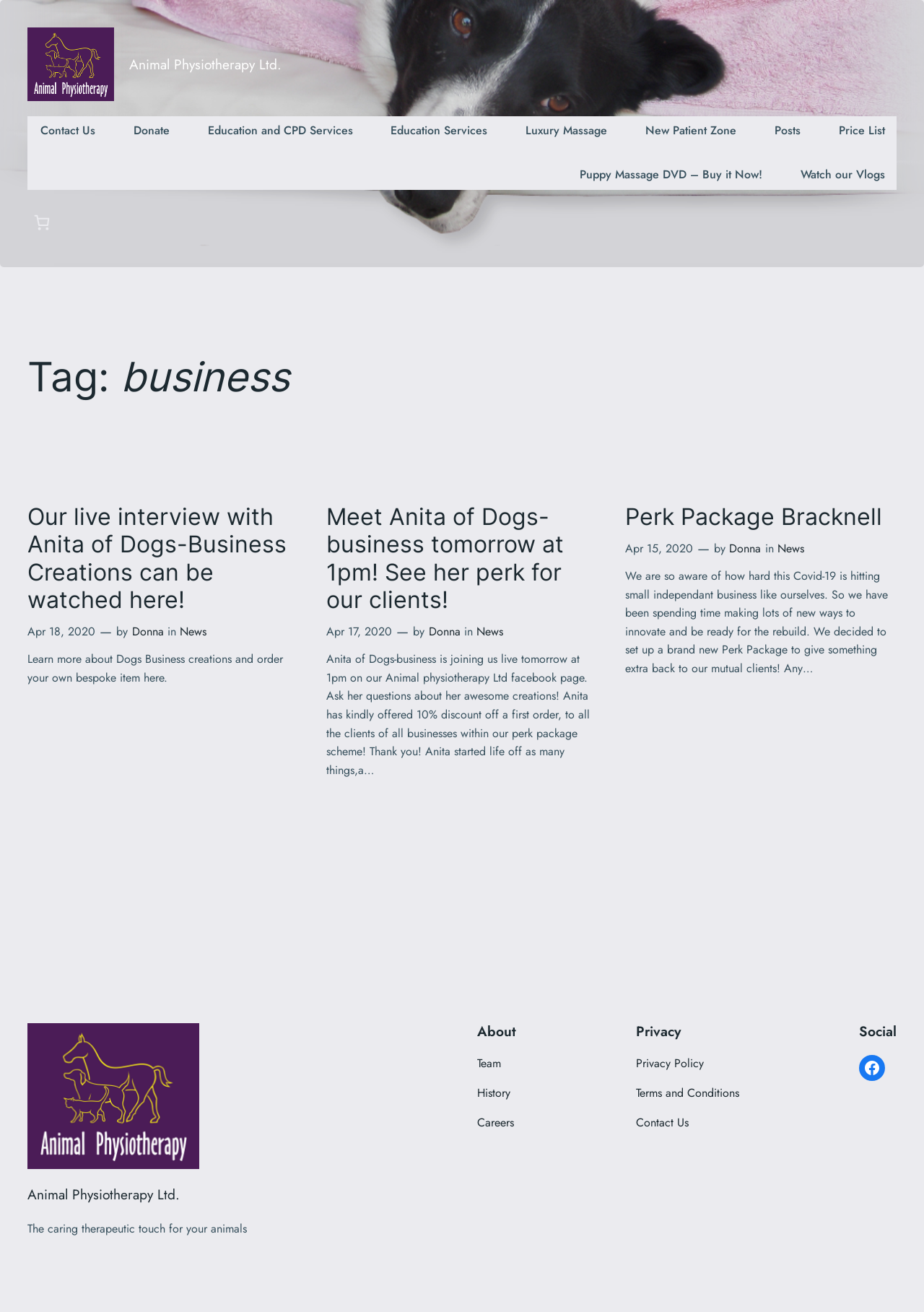What is the topic of the first news article?
Using the image as a reference, answer the question with a short word or phrase.

Dogs Business creations